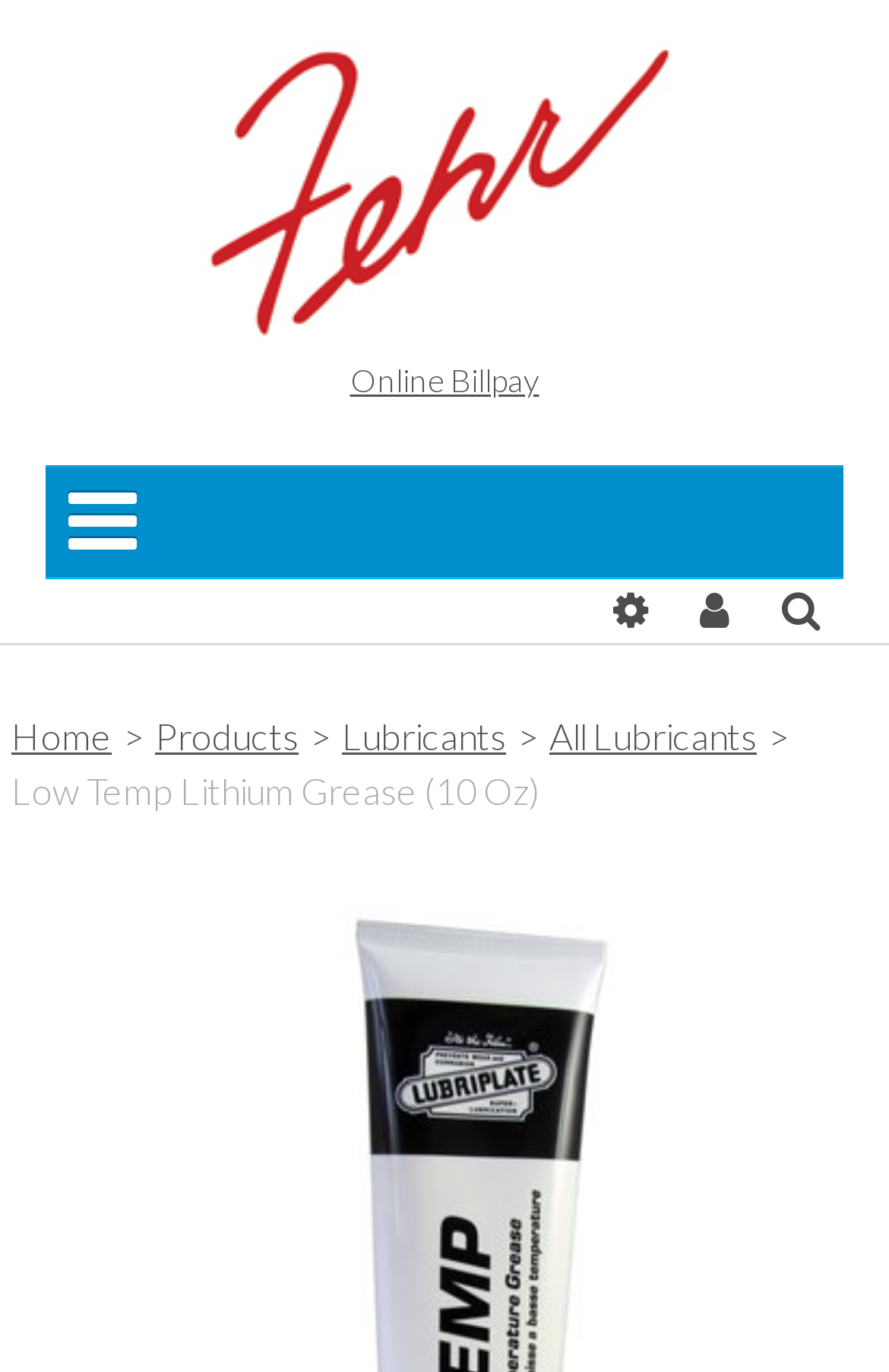With reference to the screenshot, provide a detailed response to the question below:
What is the company name at the top left?

I looked at the top left corner of the webpage and found a link and an image with the same text 'Fehr Brothers Industries, Inc.' which seems to be the company name.